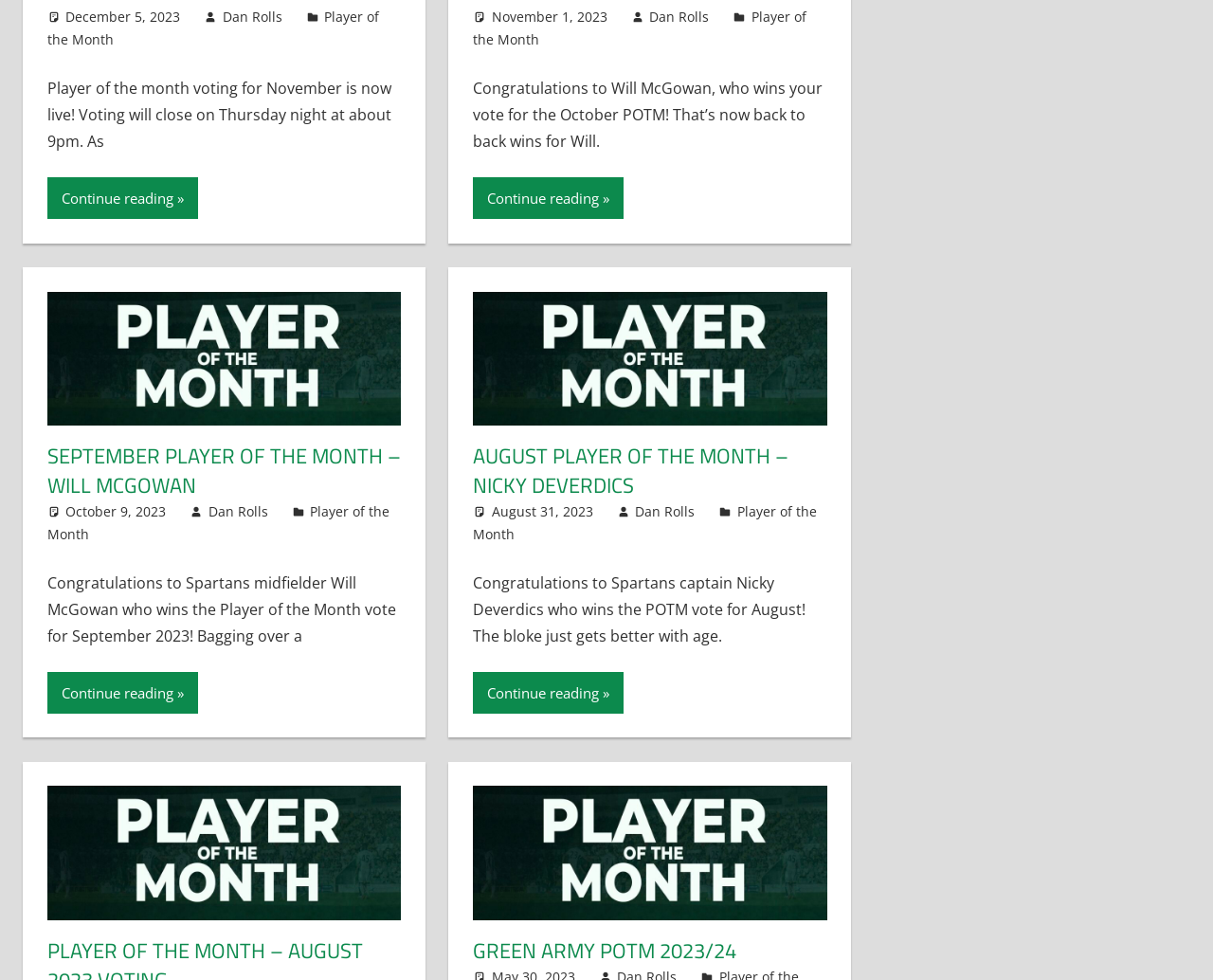Provide a single word or phrase answer to the question: 
Who is the winner of the October POTM?

Will McGowan